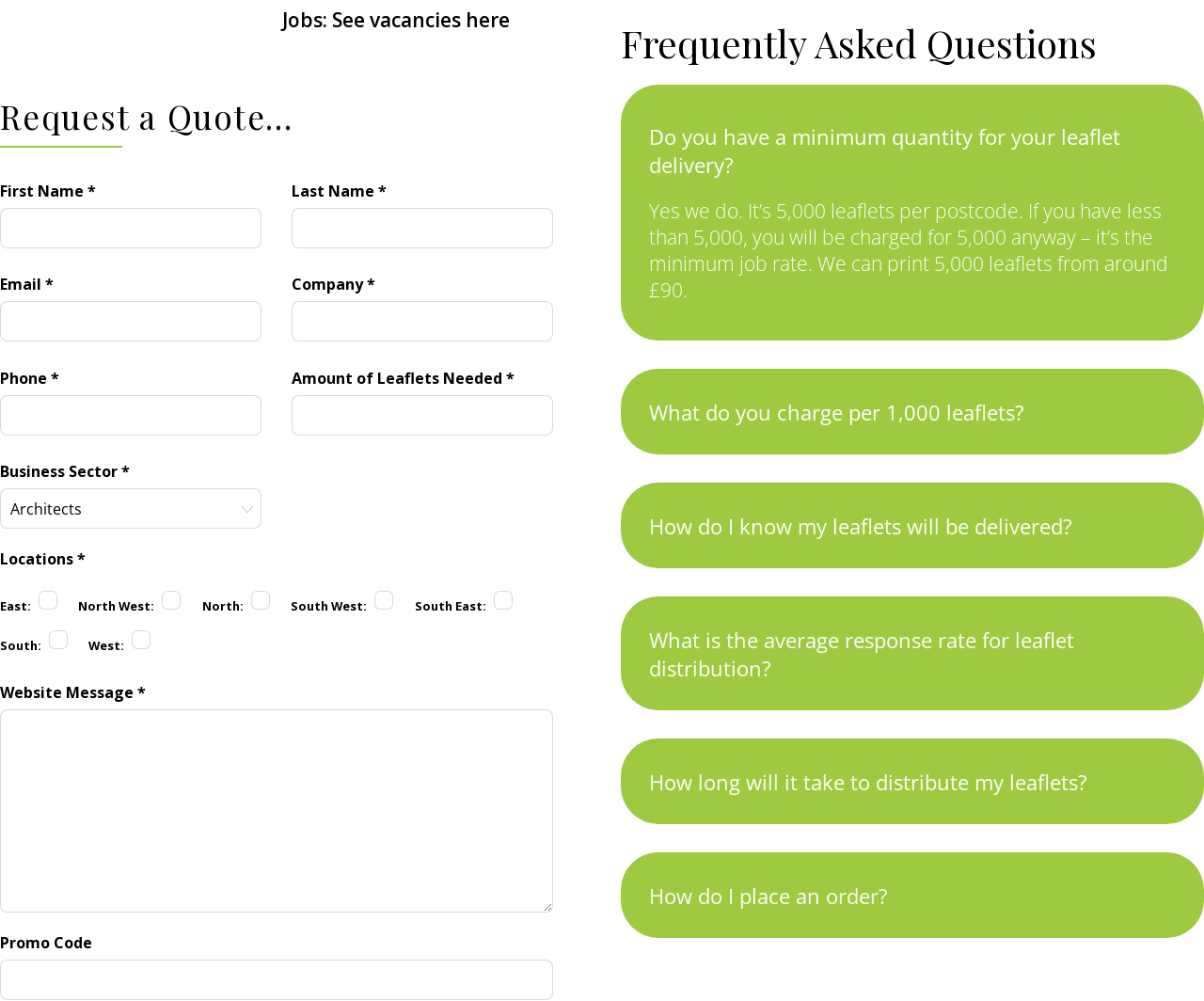Please identify the bounding box coordinates of where to click in order to follow the instruction: "Check the 'East' location".

[0.032, 0.591, 0.048, 0.609]